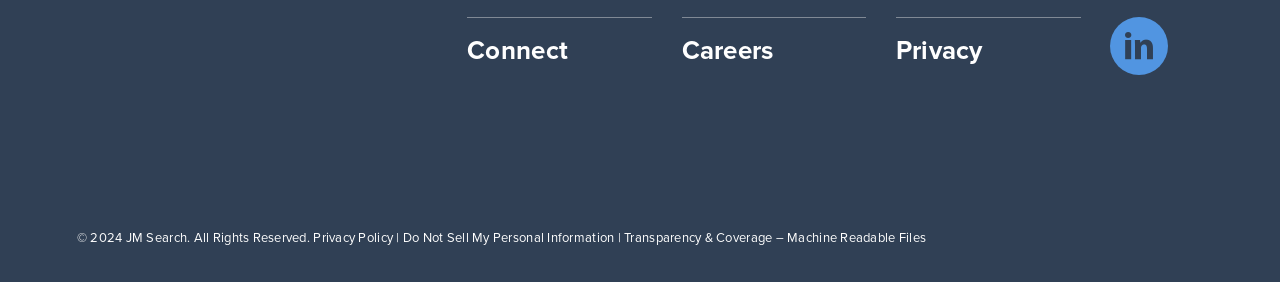Please identify the coordinates of the bounding box for the clickable region that will accomplish this instruction: "View Careers page".

[0.532, 0.11, 0.604, 0.245]